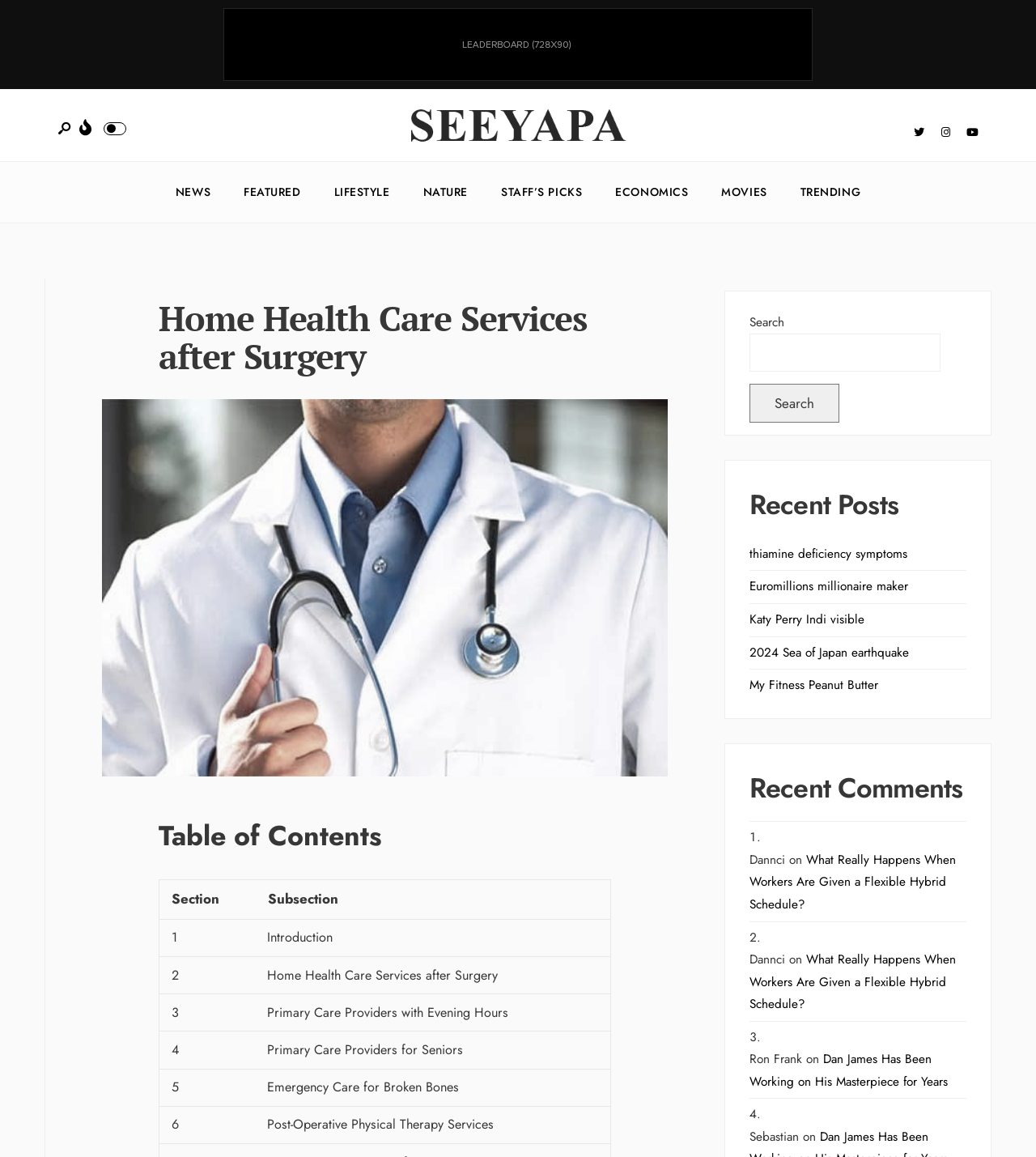Given the description "parent_node: Search name="s"", determine the bounding box of the corresponding UI element.

[0.723, 0.289, 0.908, 0.321]